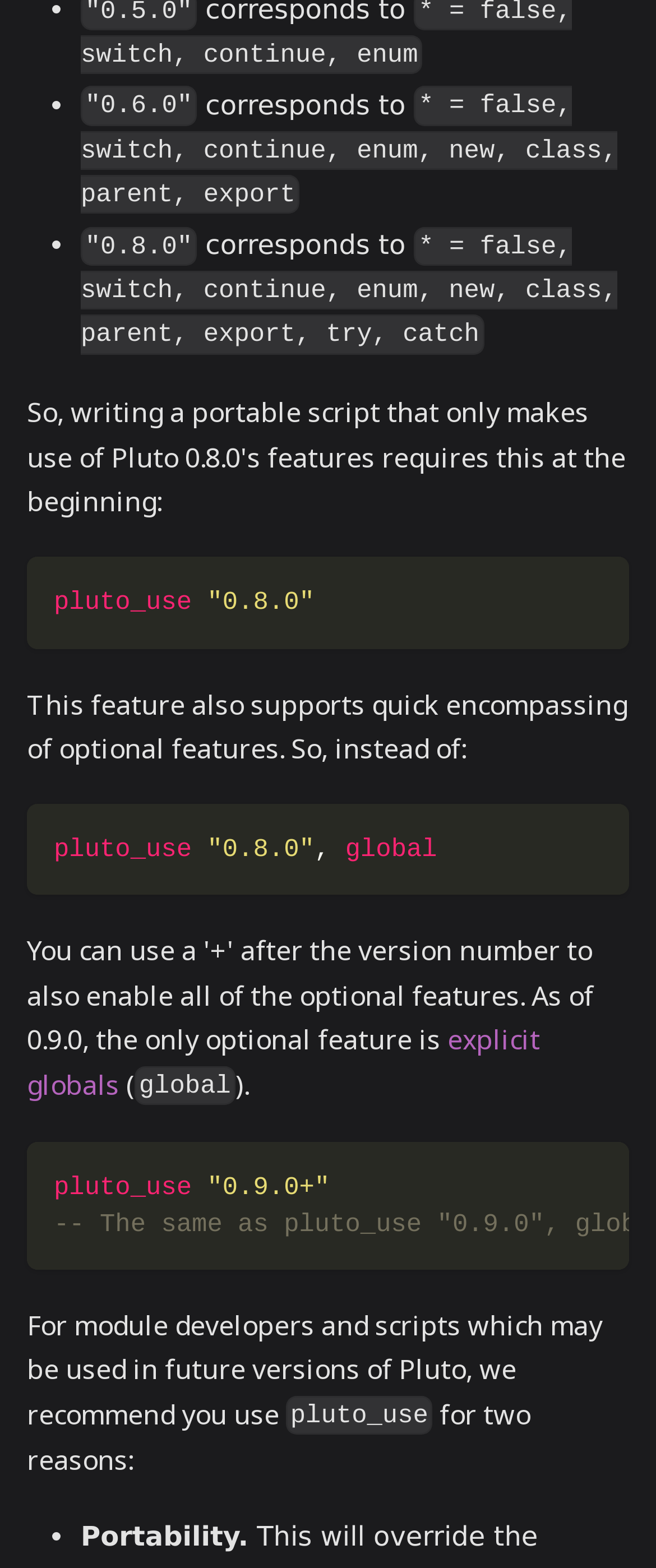Answer the question below using just one word or a short phrase: 
What can be copied to the clipboard?

Code